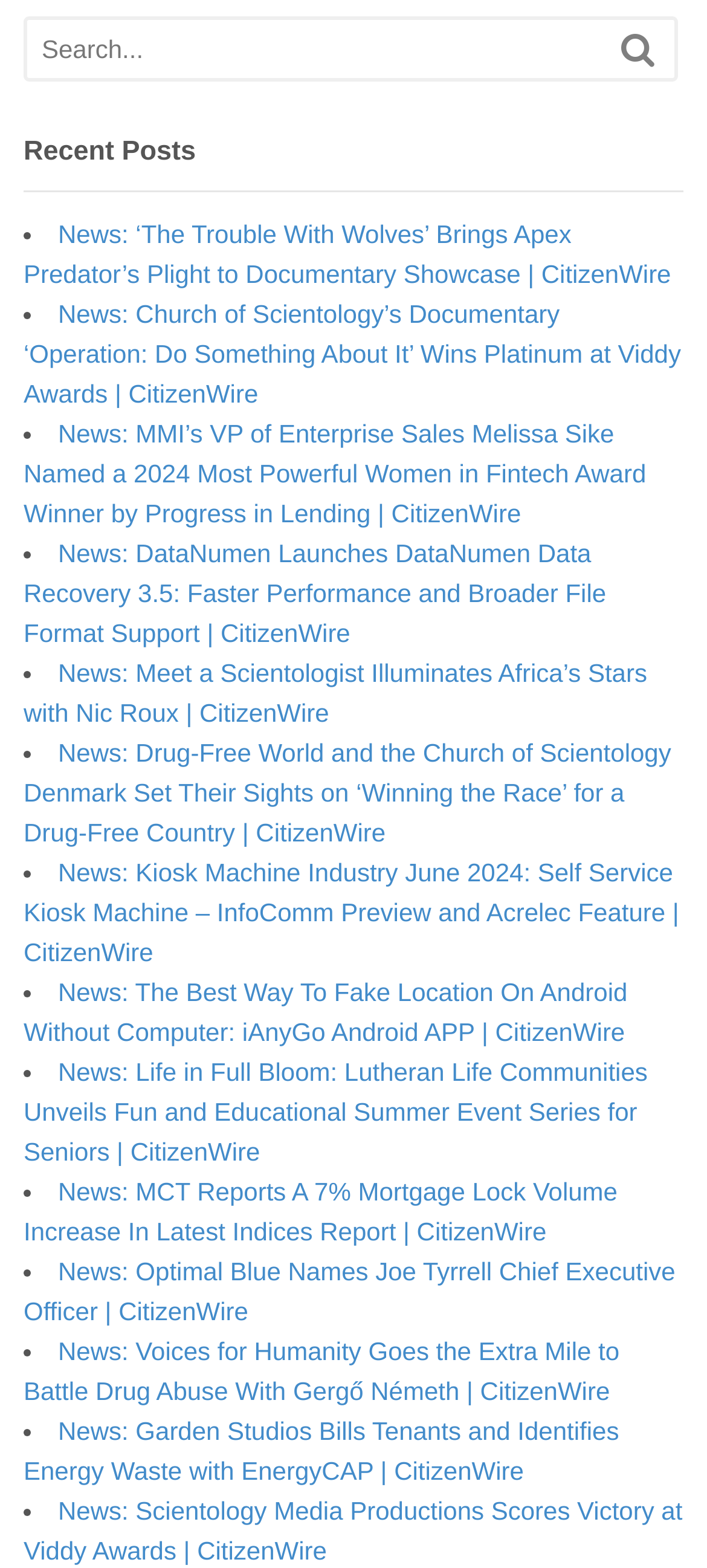Give the bounding box coordinates for this UI element: "name="submit" value="Search"". The coordinates should be four float numbers between 0 and 1, arranged as [left, top, right, bottom].

[0.879, 0.015, 0.927, 0.049]